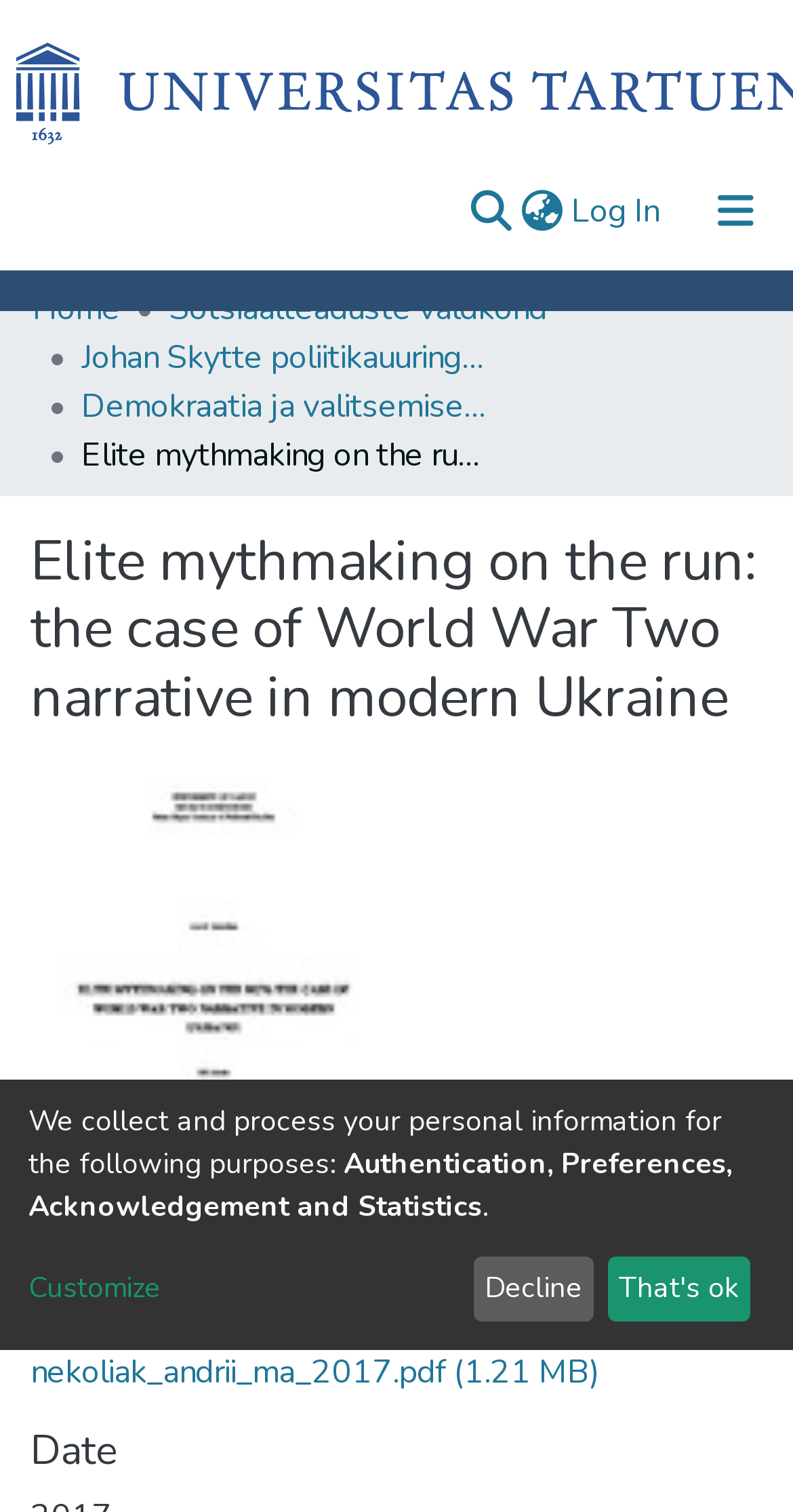Please locate the bounding box coordinates of the element's region that needs to be clicked to follow the instruction: "Log in to the system". The bounding box coordinates should be provided as four float numbers between 0 and 1, i.e., [left, top, right, bottom].

[0.715, 0.125, 0.836, 0.155]